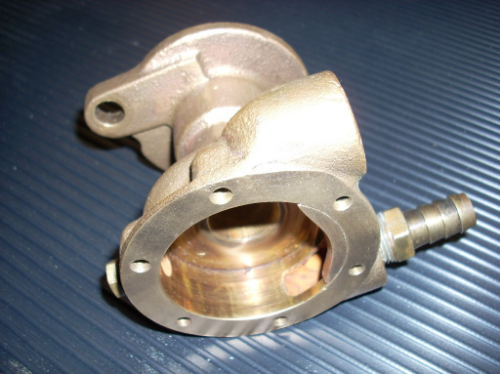Please provide a short answer using a single word or phrase for the question:
What is the purpose of the bolt holes on the flange?

Securing the casting